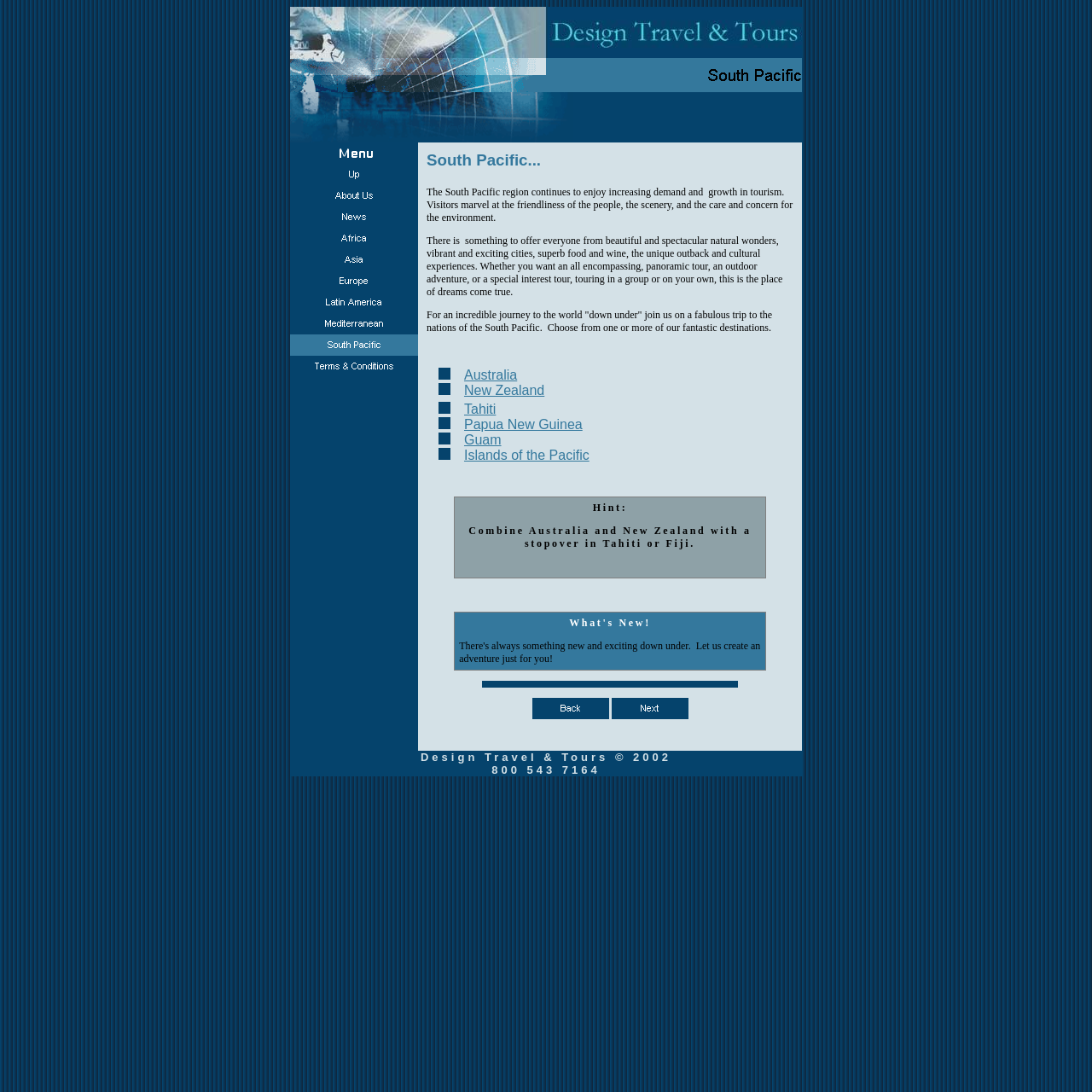How many destinations are mentioned on the webpage?
Please use the image to provide an in-depth answer to the question.

The webpage mentions six destinations: Australia, New Zealand, Tahiti, Papua New Guinea, Guam, and Islands of the Pacific. These destinations are listed as options for tourists to visit in the South Pacific region.